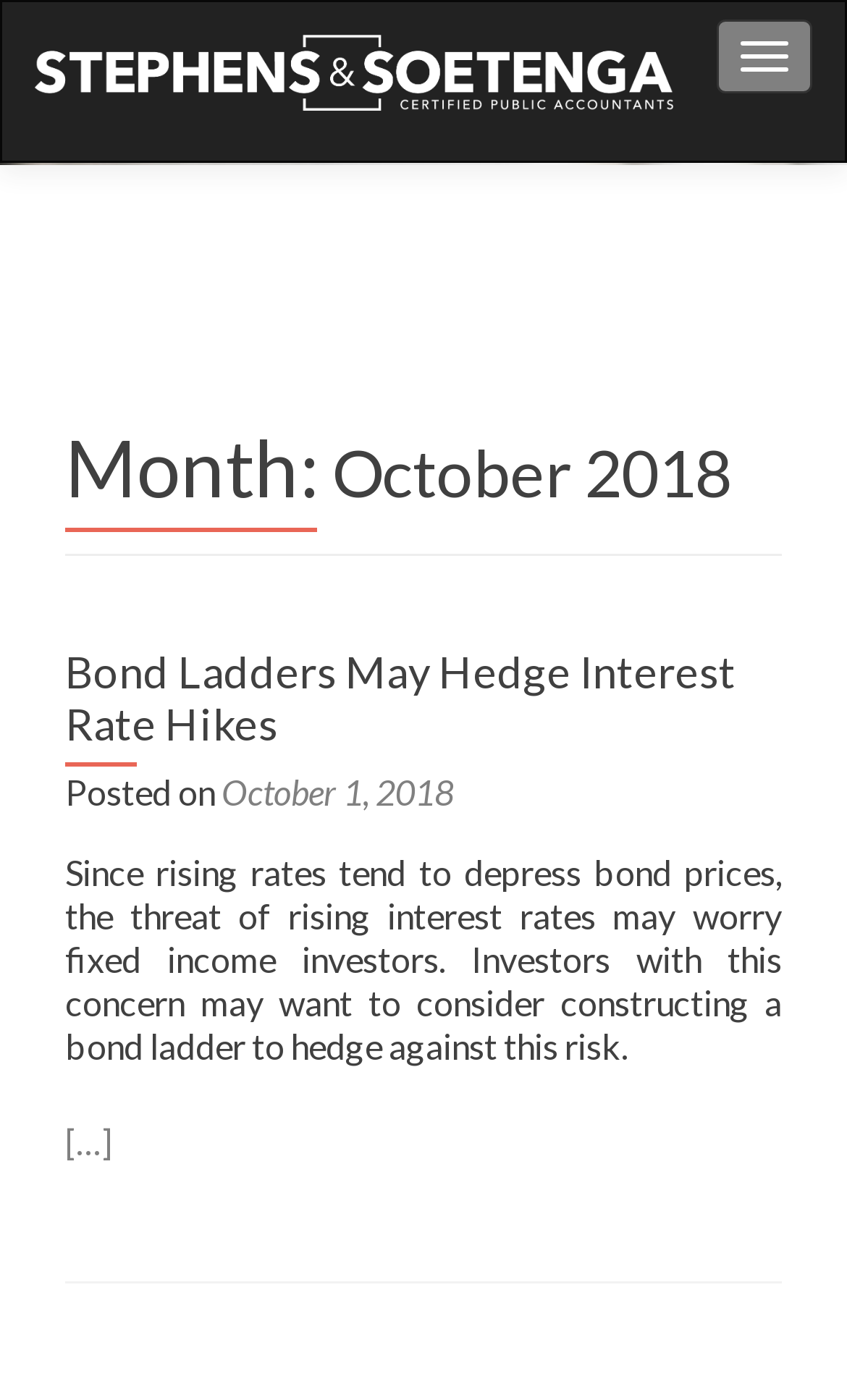What is the month and year of the article?
Kindly give a detailed and elaborate answer to the question.

The month and year of the article can be found in the heading element with the text 'Month: October 2018', which is a sub-element of the HeaderAsNonLandmark element.